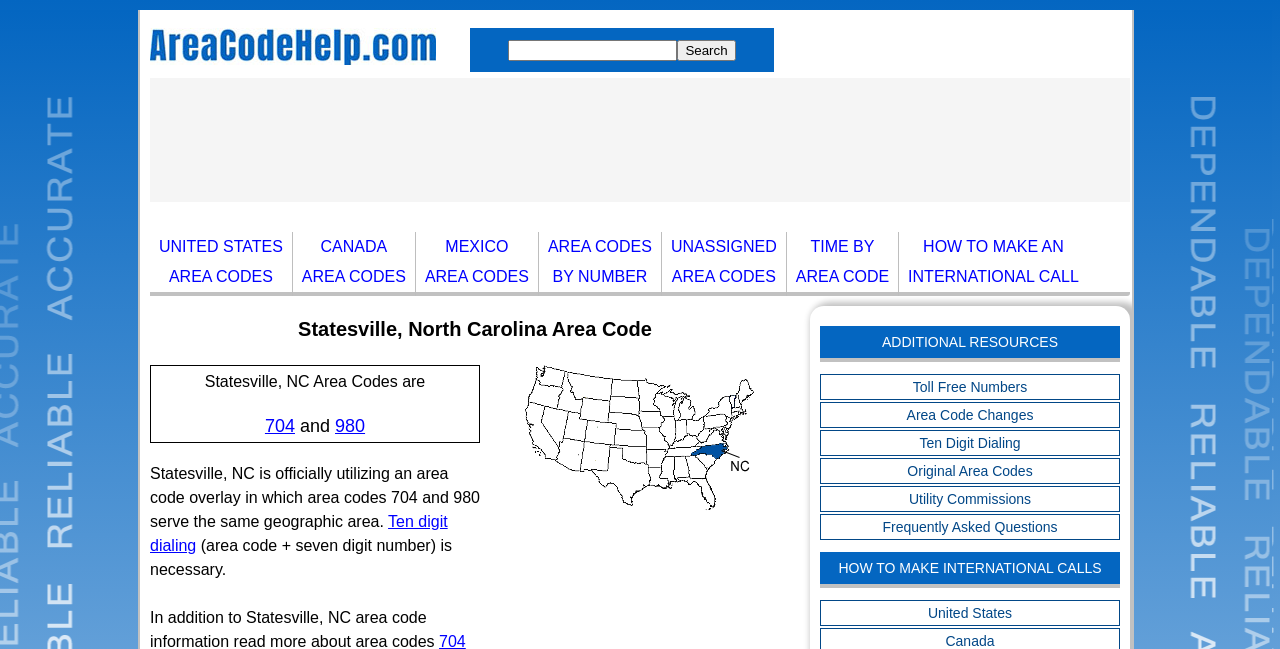Please find and report the bounding box coordinates of the element to click in order to perform the following action: "Check Statesville area code 704". The coordinates should be expressed as four float numbers between 0 and 1, in the format [left, top, right, bottom].

[0.207, 0.64, 0.23, 0.671]